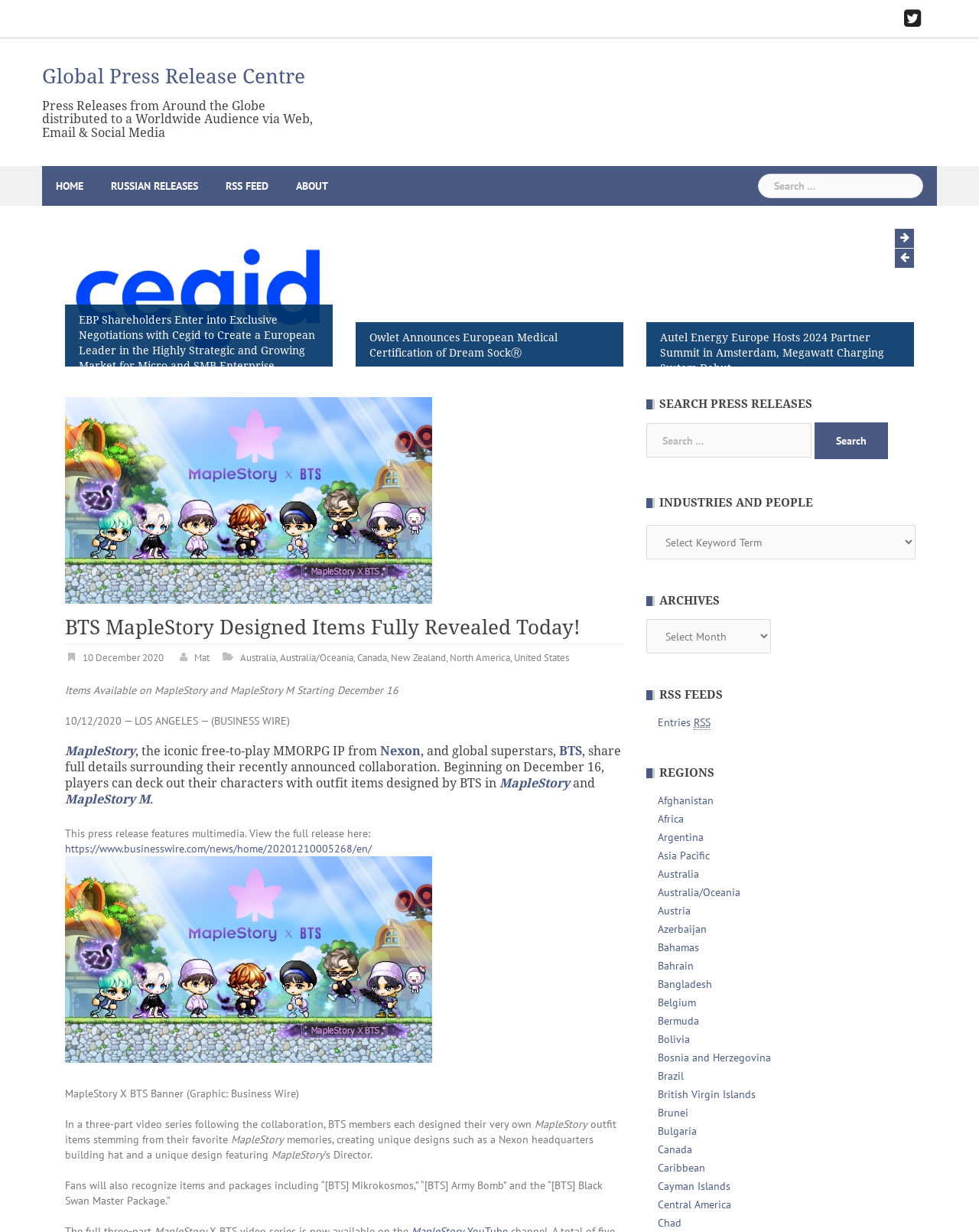Can you locate the main headline on this webpage and provide its text content?

Global Press Release Centre